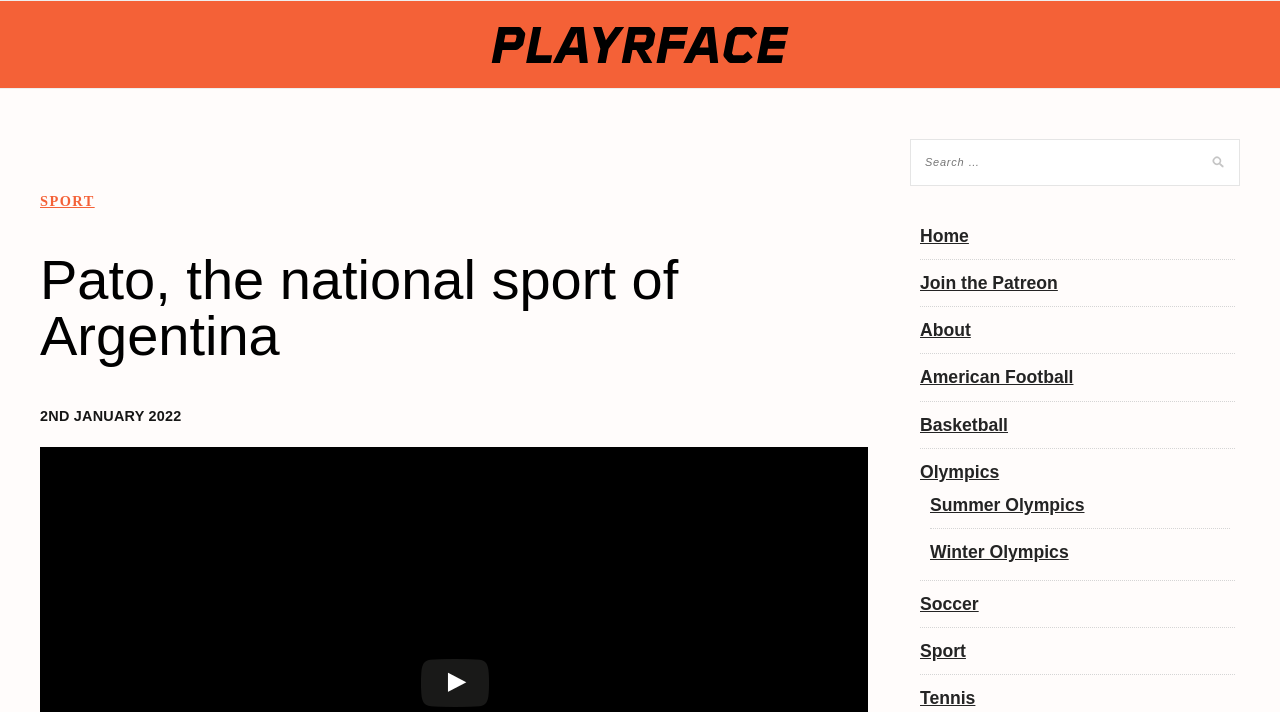Provide an in-depth caption for the webpage.

The webpage is about Pato, the national sport of Argentina, and it appears to be an article or blog post. At the top left of the page, there is a link to the "Playrface" website, accompanied by a wordmark logo. Below this, there is a header section that contains a link to the "SPORT" category, a heading that reads "Pato, the national sport of Argentina", and a timestamp indicating that the article was published on January 2nd, 2022.

On the top right of the page, there is a search bar. Below this, there are several links to other sections of the website, including "Home", "Join the Patreon", "About", and various sports categories such as "American Football", "Basketball", "Olympics", "Soccer", "Sport", and "Tennis". The "Olympics" category has sub-links to "Summer Olympics" and "Winter Olympics".

The overall structure of the page suggests that it is a sports-related website, with the main content of the page likely being an article about Pato, the national sport of Argentina.